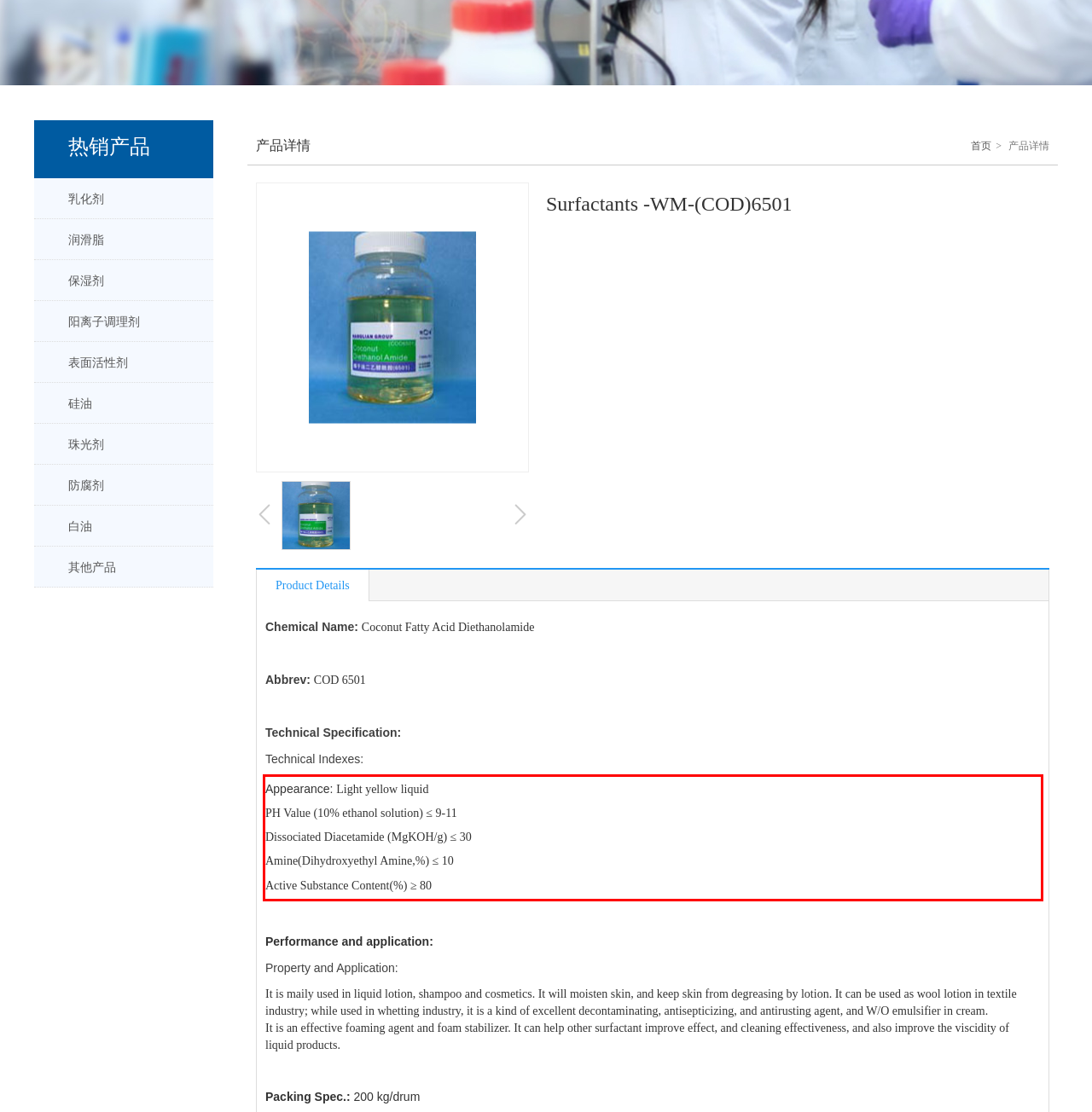From the given screenshot of a webpage, identify the red bounding box and extract the text content within it.

Appearance: Light yellow liquid PH Value (10% ethanol solution) ≤ 9-11 Dissociated Diacetamide (MgKOH/g) ≤ 30 Amine(Dihydroxyethyl Amine,%) ≤ 10 Active Substance Content(%) ≥ 80